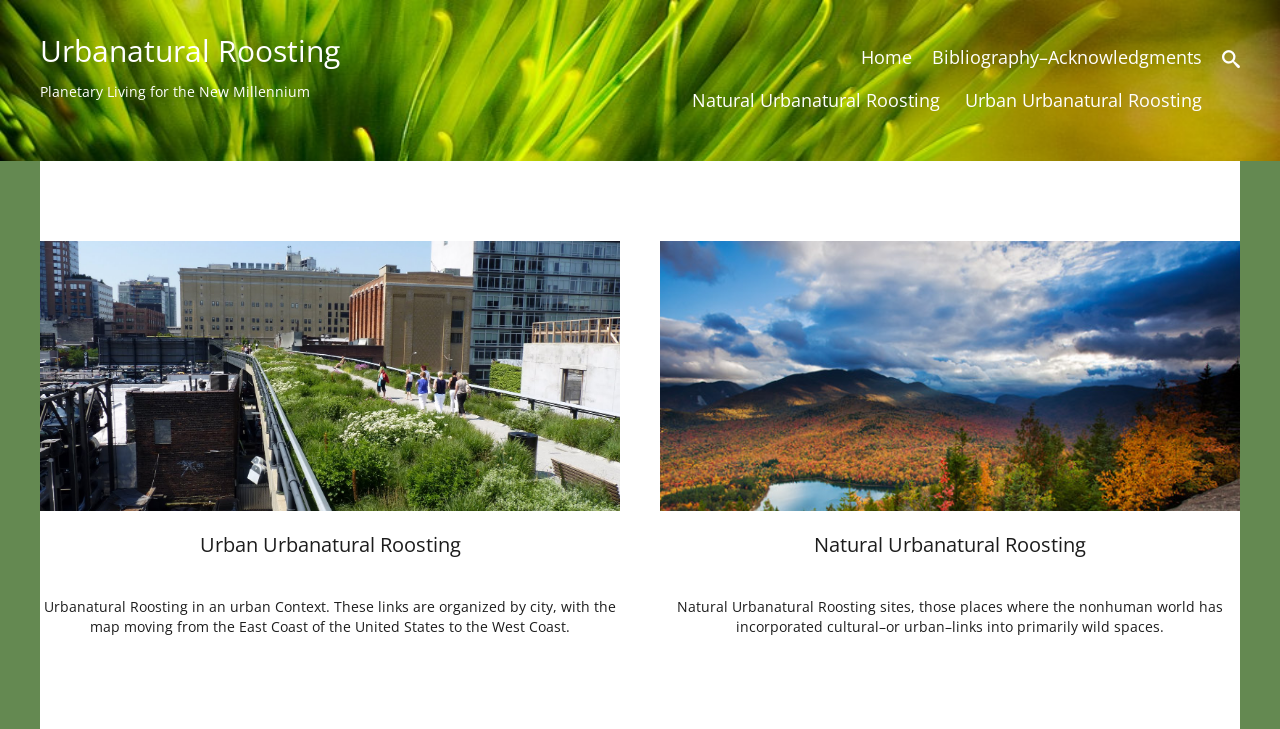Locate and provide the bounding box coordinates for the HTML element that matches this description: "Home".

[0.673, 0.062, 0.712, 0.096]